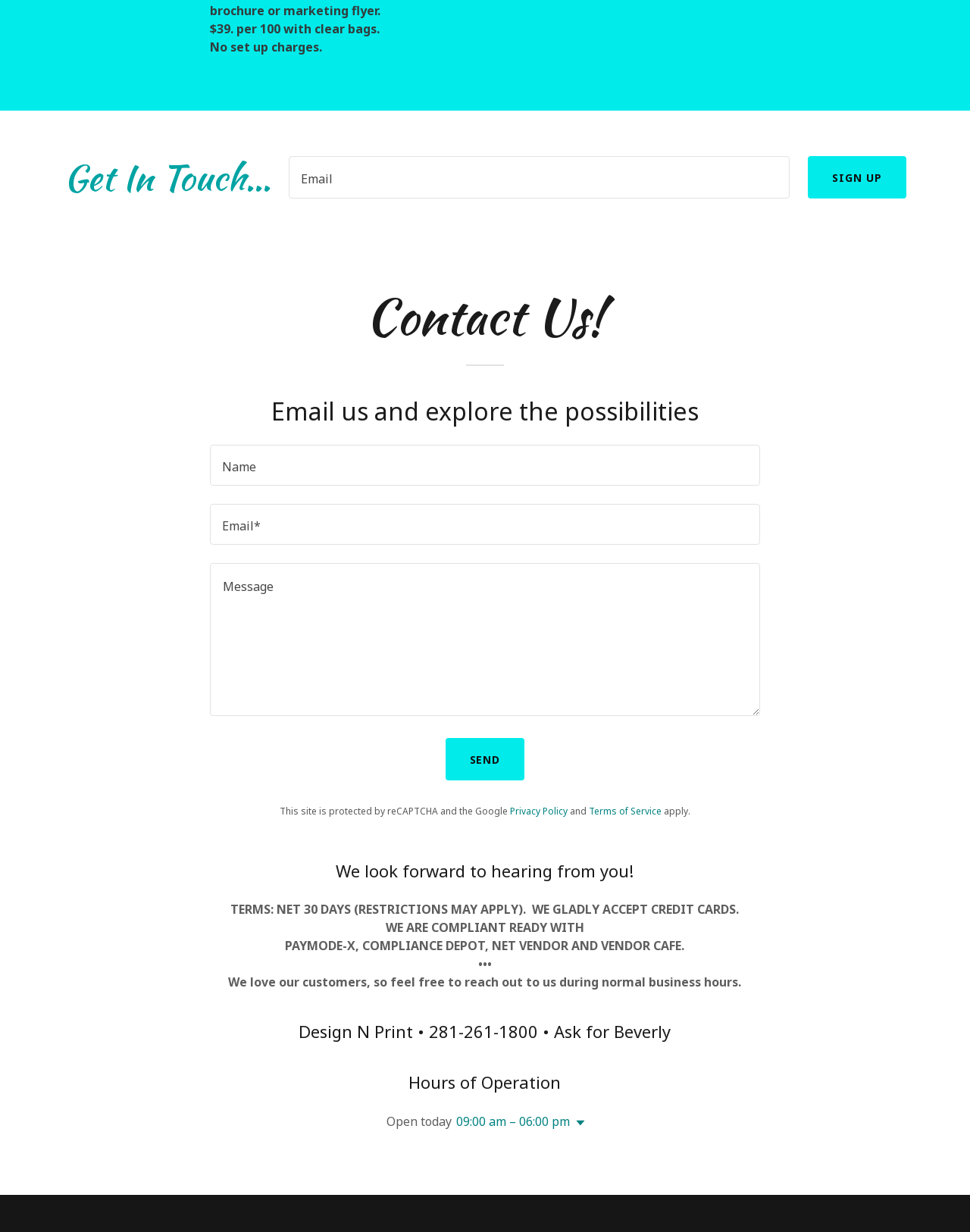Specify the bounding box coordinates of the area to click in order to execute this command: 'View Privacy Policy'. The coordinates should consist of four float numbers ranging from 0 to 1, and should be formatted as [left, top, right, bottom].

[0.526, 0.653, 0.585, 0.664]